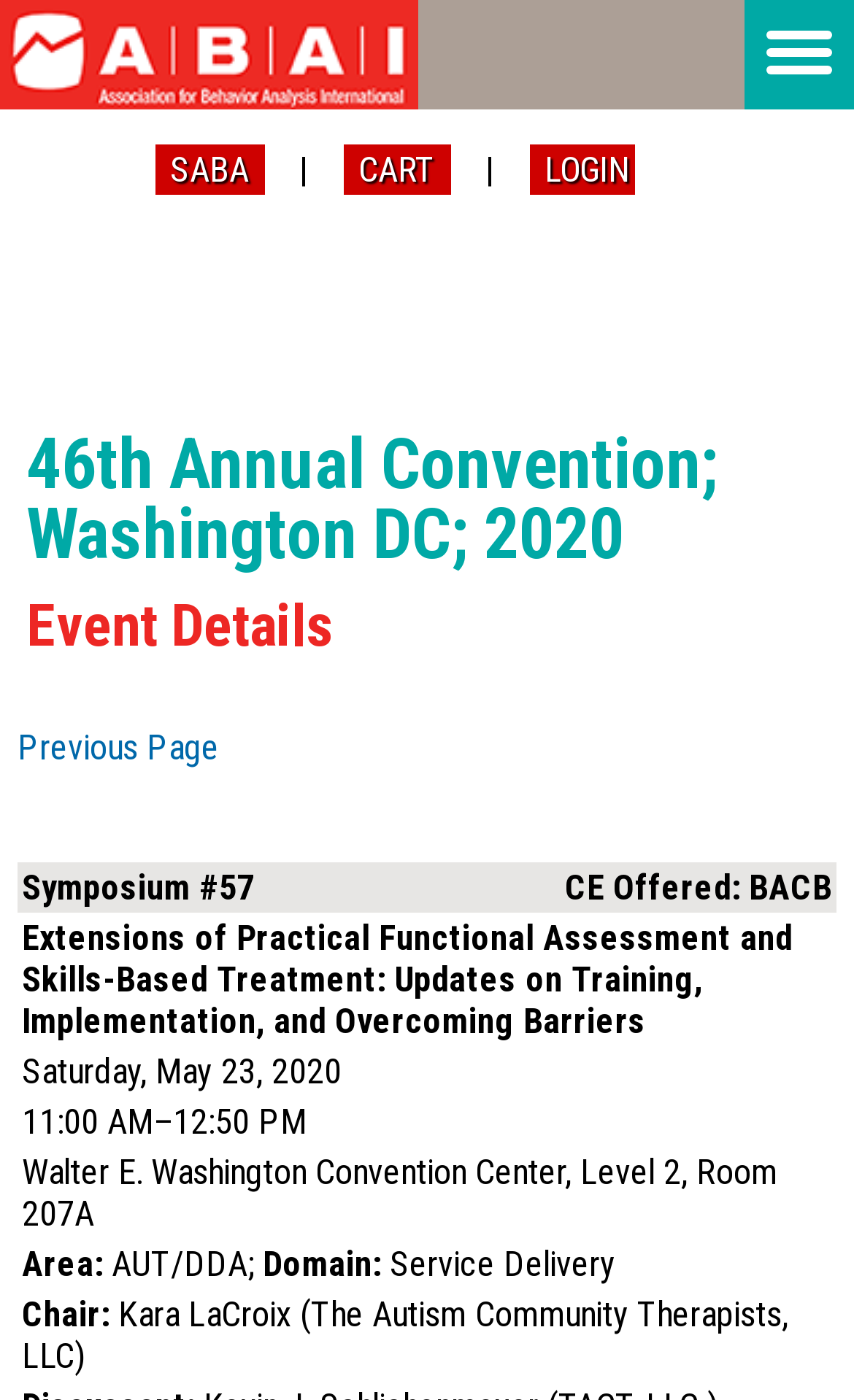Determine the bounding box coordinates for the UI element matching this description: "parent_node: | | name="ctl00$ctl00$ctl00$ContentPlaceHolderDefault$frmPageBannerComponents_17$btnSignInOut" value="LOGIN"".

[0.619, 0.103, 0.742, 0.139]